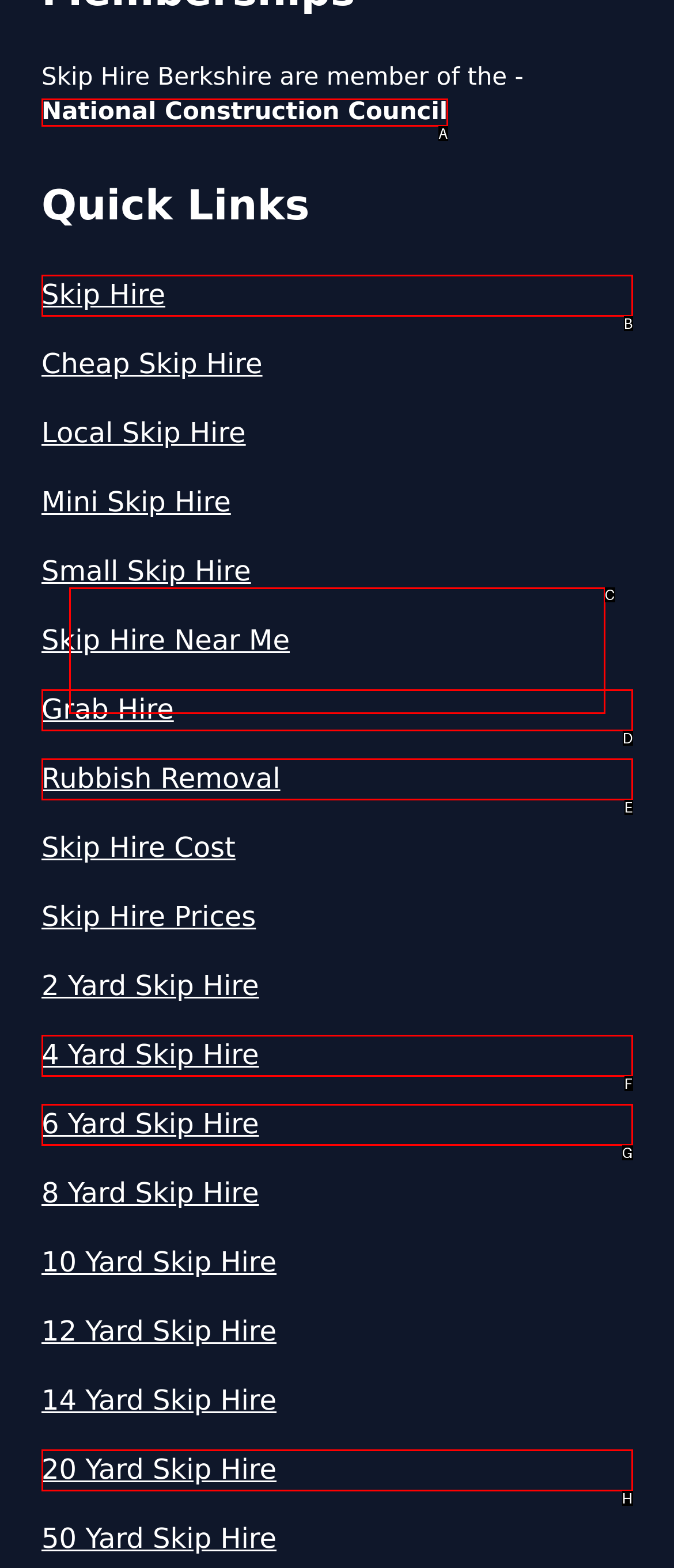From the given choices, determine which HTML element matches the description: Refer a friend. Reply with the appropriate letter.

None